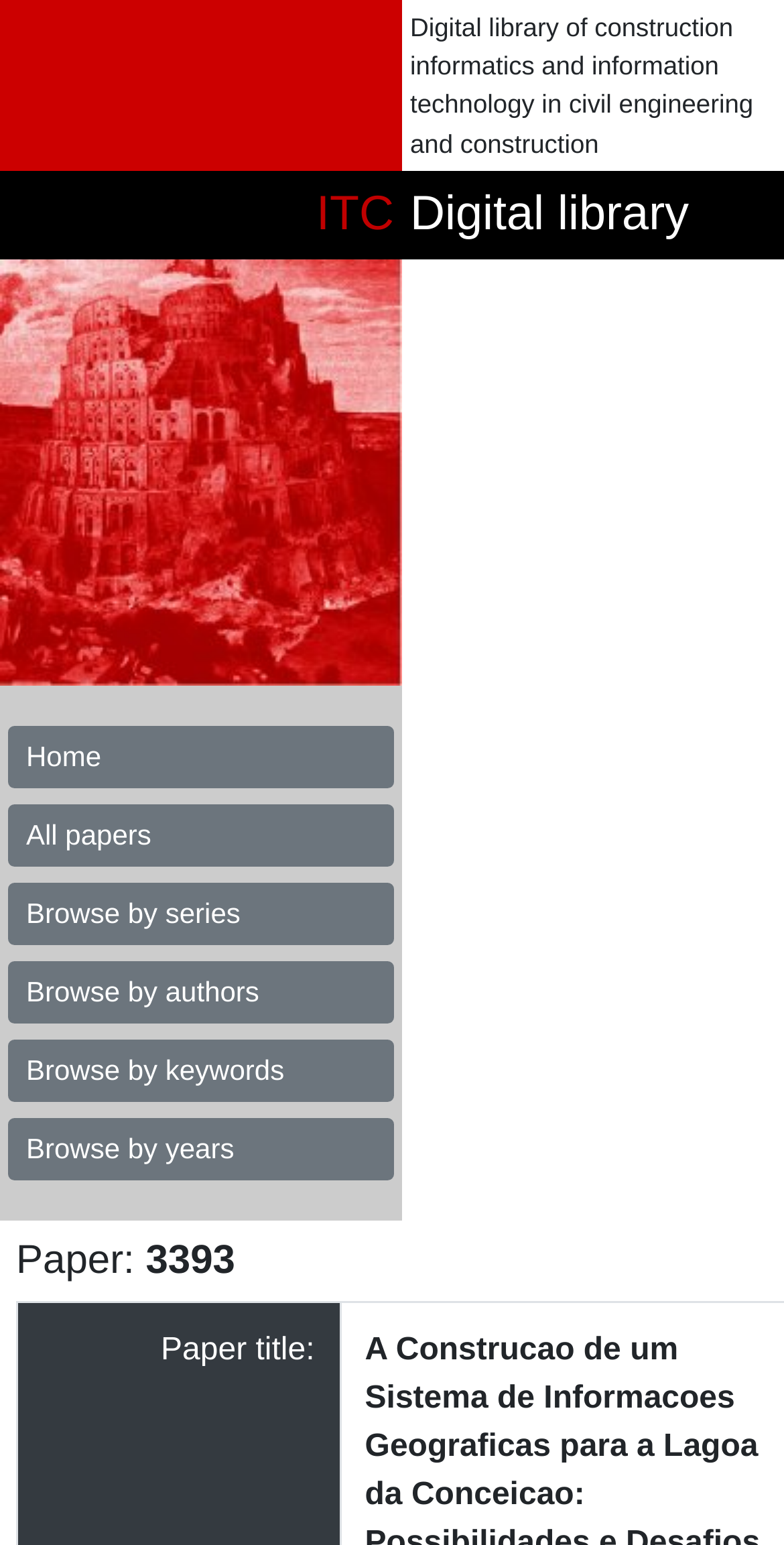Write an elaborate caption that captures the essence of the webpage.

The webpage is a digital library focused on construction informatics and information technology in civil engineering and construction. At the top, there is a brief title or description of the library. Below this, a prominent image of the Tower of Babel is displayed, taking up a significant portion of the top half of the page. 

On the left side of the page, there are six buttons arranged vertically, starting from the middle of the page. These buttons are labeled as 'Home', 'All papers', 'Browse by series', 'Browse by authors', 'Browse by keywords', and 'Browse by years'. All of these buttons are currently in a pressed state.

On the right side of the page, there is a heading that reads 'Paper: 3393', which suggests that the page is displaying information about a specific paper with the ID 3393.